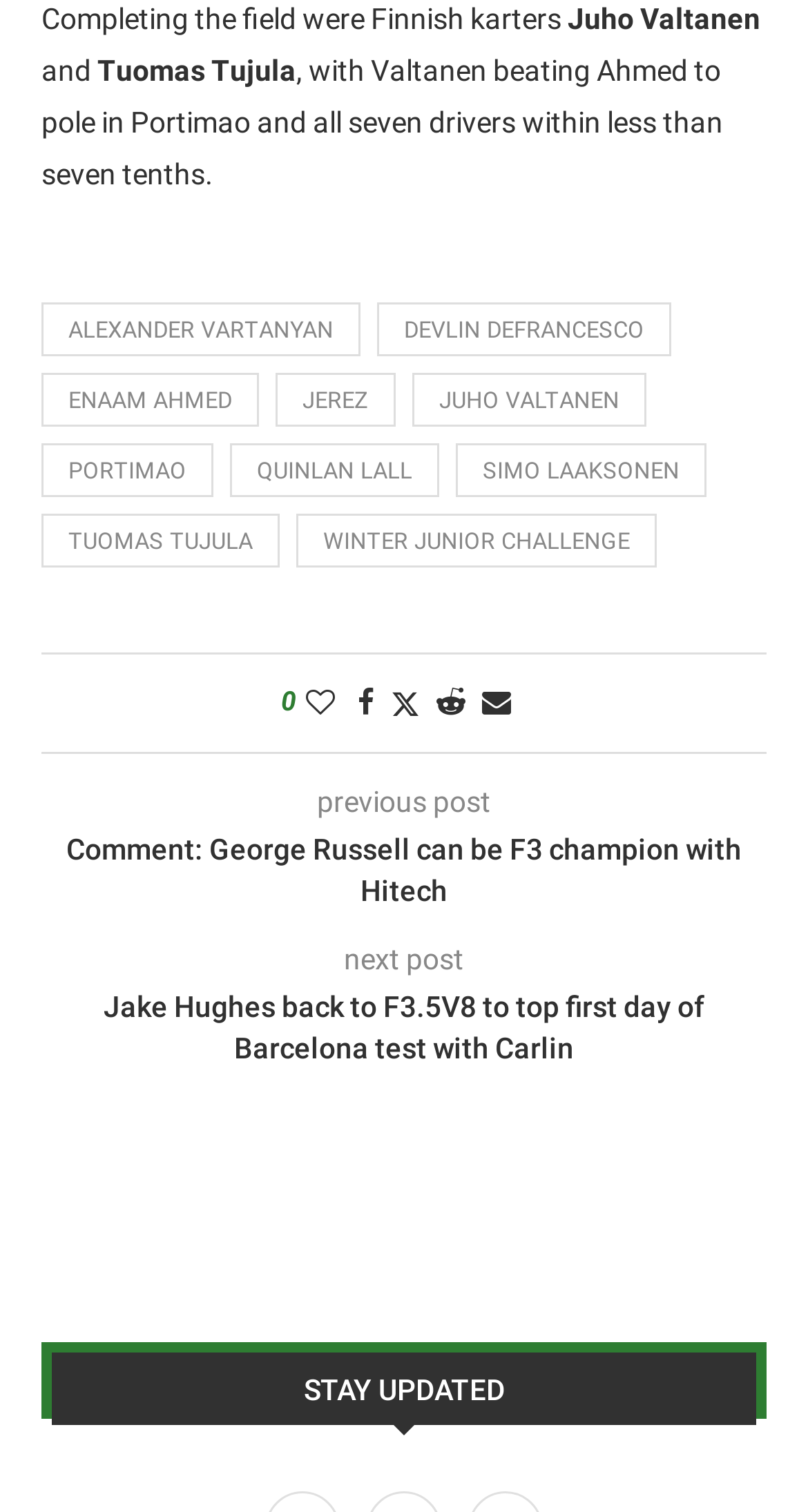Who is the Finnish karter mentioned in the first sentence?
Please provide a comprehensive answer based on the visual information in the image.

The first sentence of the webpage mentions 'Completing the field were Finnish karters Juho Valtanen and Tuomas Tujula'. Therefore, one of the Finnish karters mentioned is Juho Valtanen.